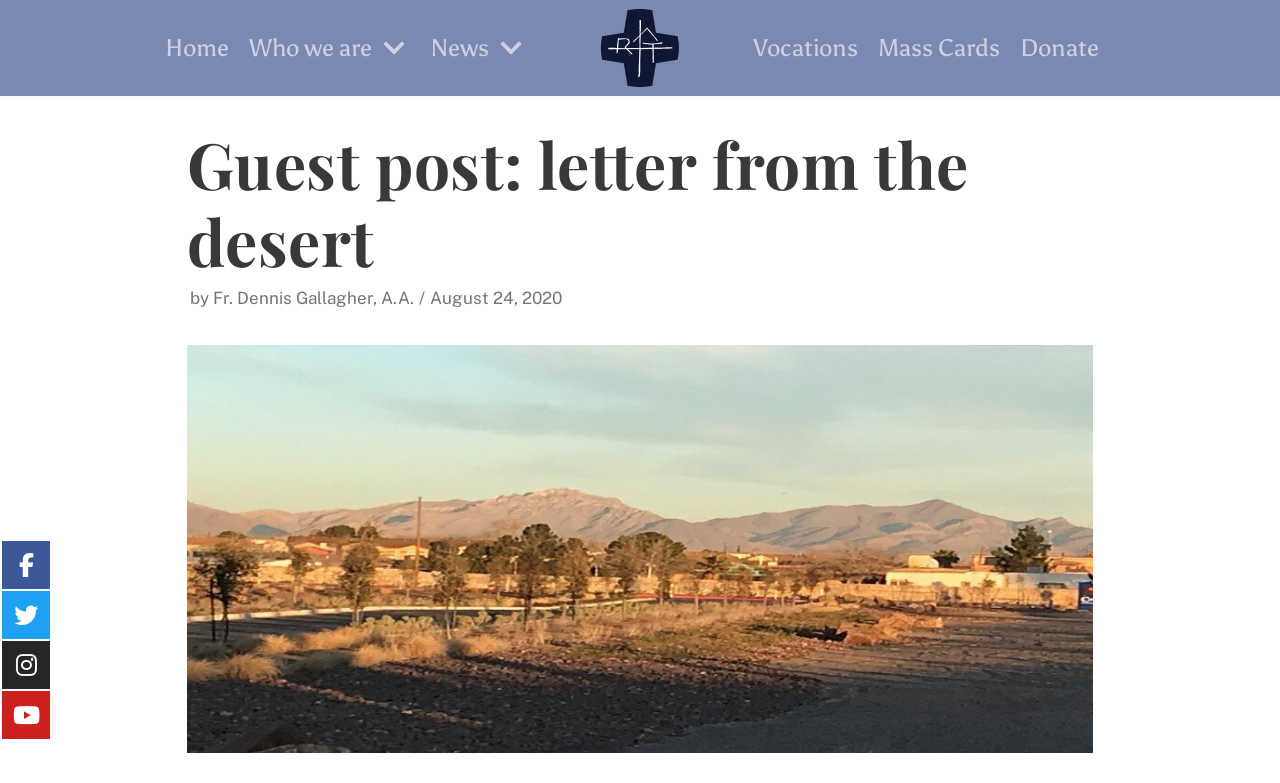Give a full account of the webpage's elements and their arrangement.

The webpage is about a guest post titled "Letter from the Desert" by Fr. Dennis Gallagher, A.A., dated August 24, 2020. At the top left, there is a "Skip to content" link. Next to it, there is a primary navigation menu with links to "Home", "Who we are", and "News". The "Who we are" and "News" links have accompanying images.

Below the primary navigation menu, there is a link to "The Assumptionists - United States Region". On the right side of the page, there is a secondary navigation menu with links to "Vocations", "Mass Cards", and "Donate".

The main content of the page is a blog post with a heading "Guest post: letter from the desert". Below the heading, there is a byline "by Fr. Dennis Gallagher, A.A." and a timestamp "August 24, 2020". The blog post is accompanied by a large image that takes up most of the page.

At the bottom of the page, there are four social media links represented by icons.